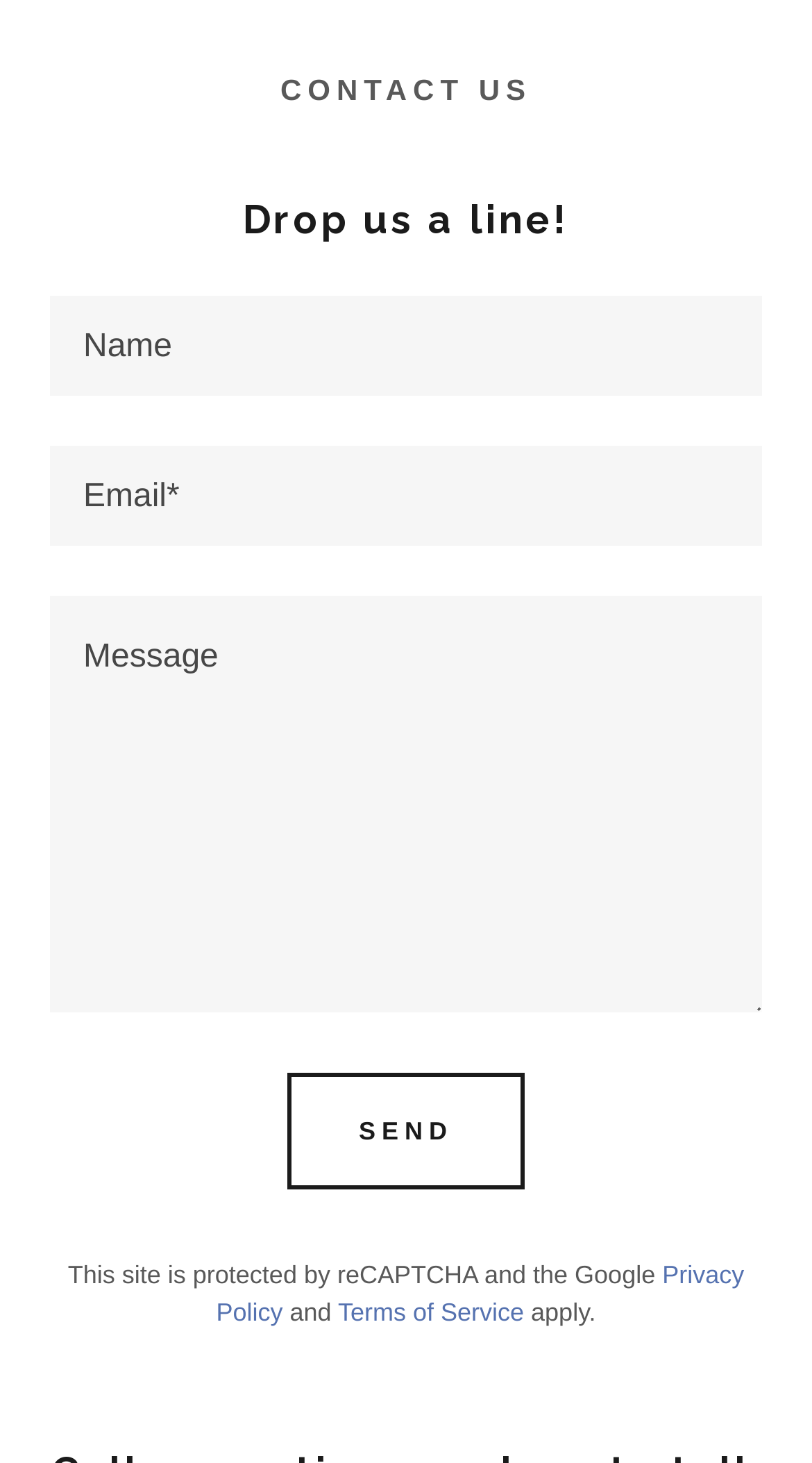What are the terms and conditions links at the bottom?
Based on the visual details in the image, please answer the question thoroughly.

The webpage has two links at the bottom: 'Privacy Policy' and 'Terms of Service', which are likely to provide information about the website's terms and conditions.